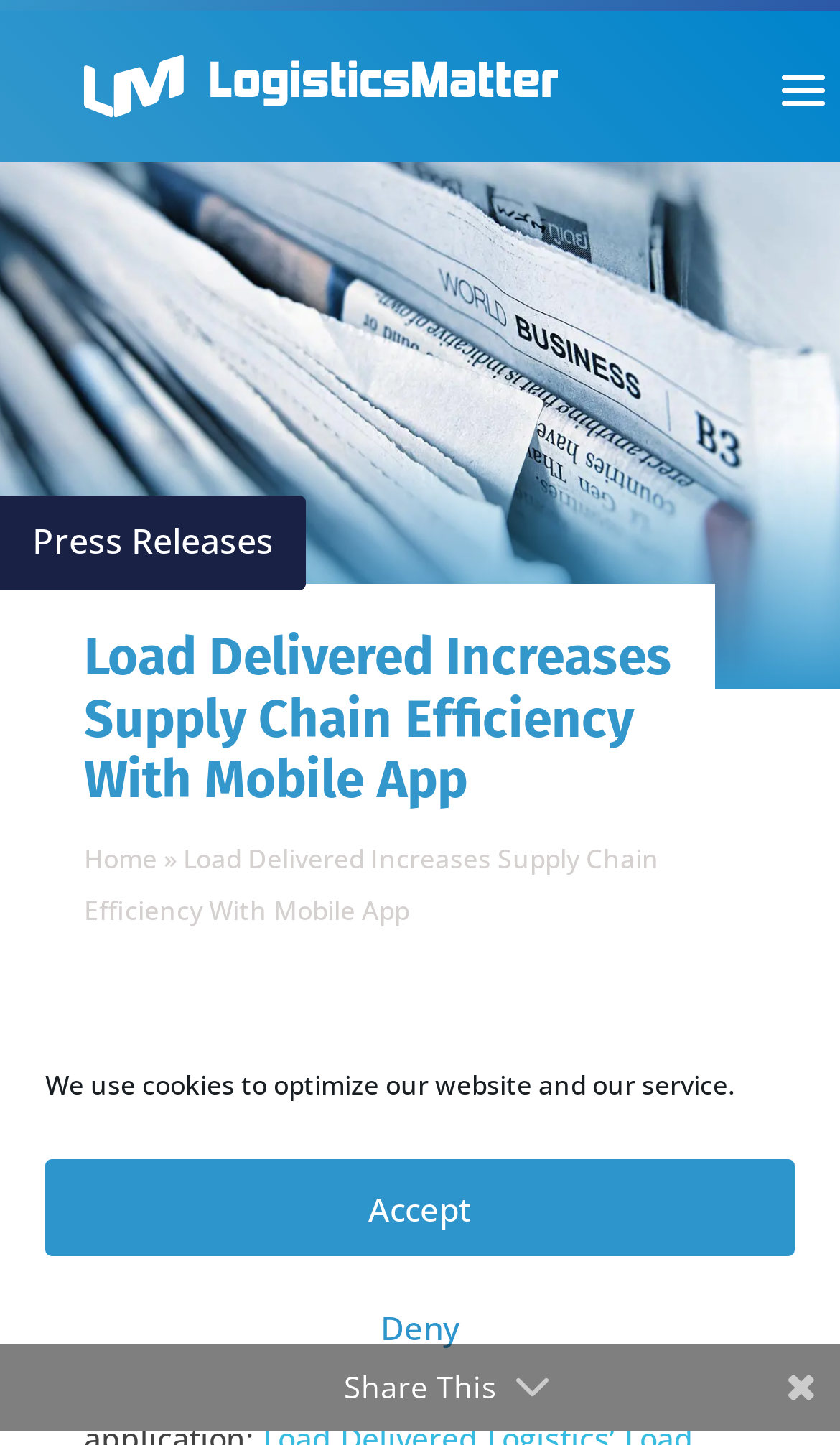Please identify the webpage's heading and generate its text content.

Load Delivered Increases Supply Chain Efficiency With Mobile App